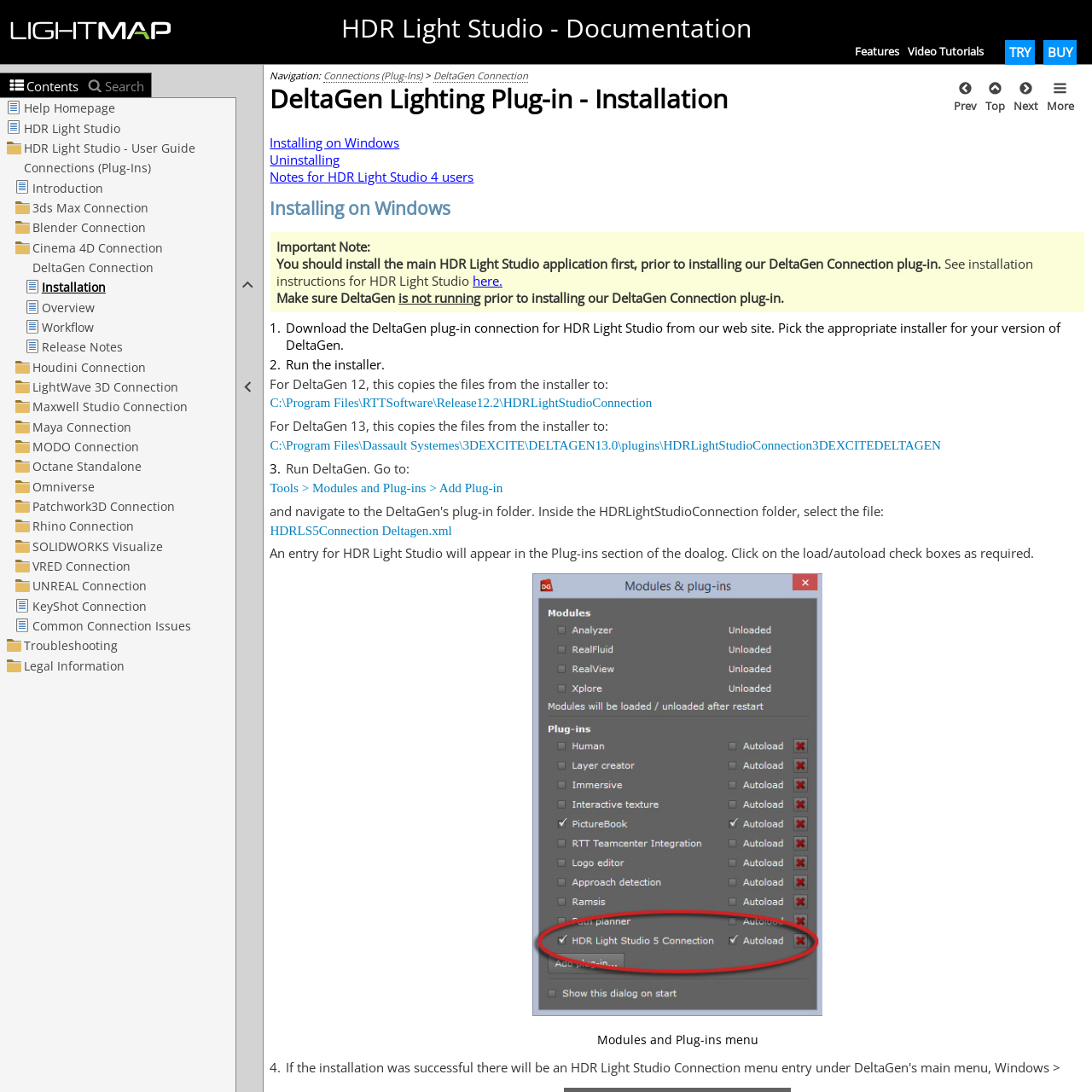Highlight the bounding box coordinates of the element you need to click to perform the following instruction: "Try HDR Light Studio."

[0.92, 0.037, 0.948, 0.059]